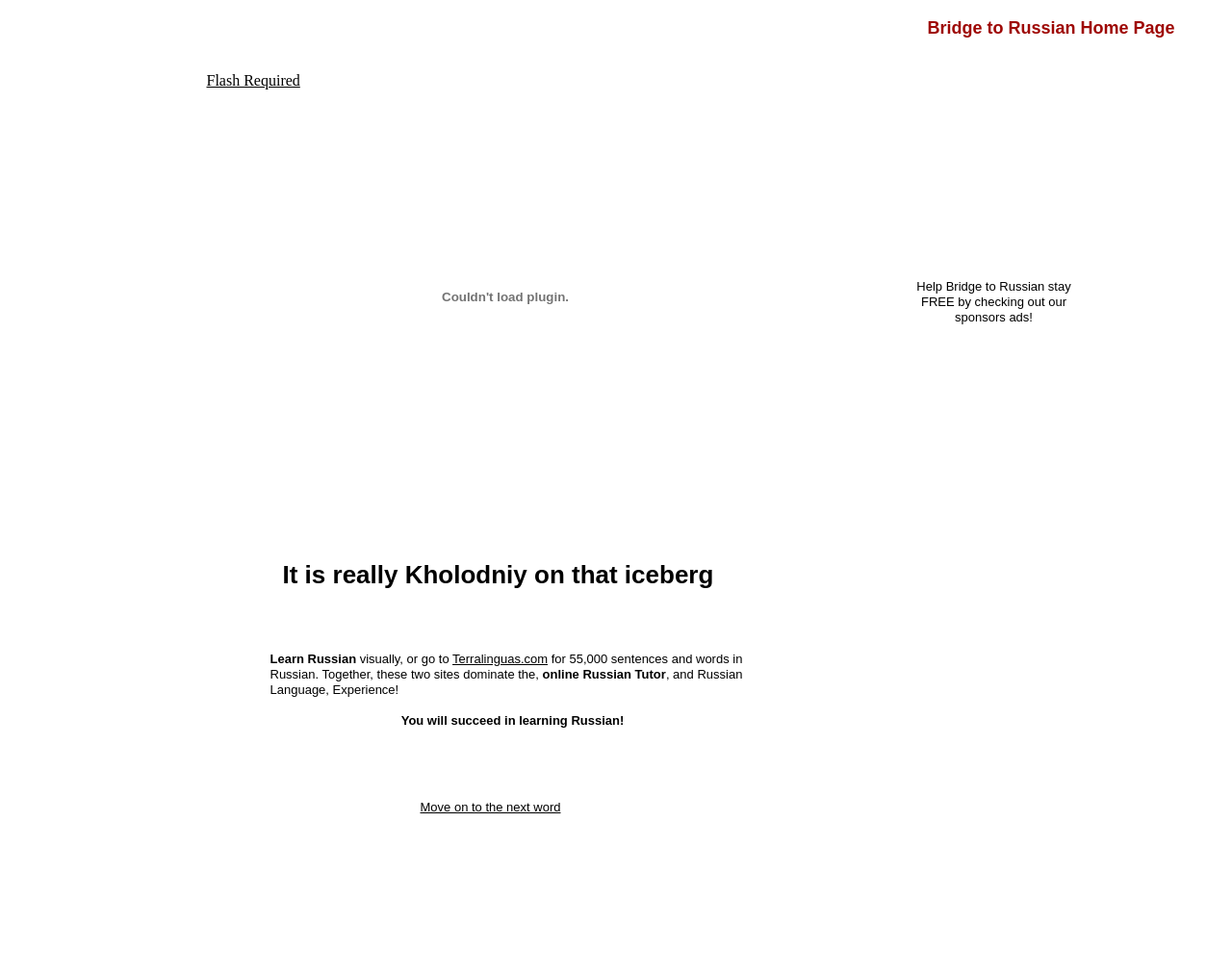Given the description of a UI element: "Conjunctivitis(Biochemic medicine)", identify the bounding box coordinates of the matching element in the webpage screenshot.

None